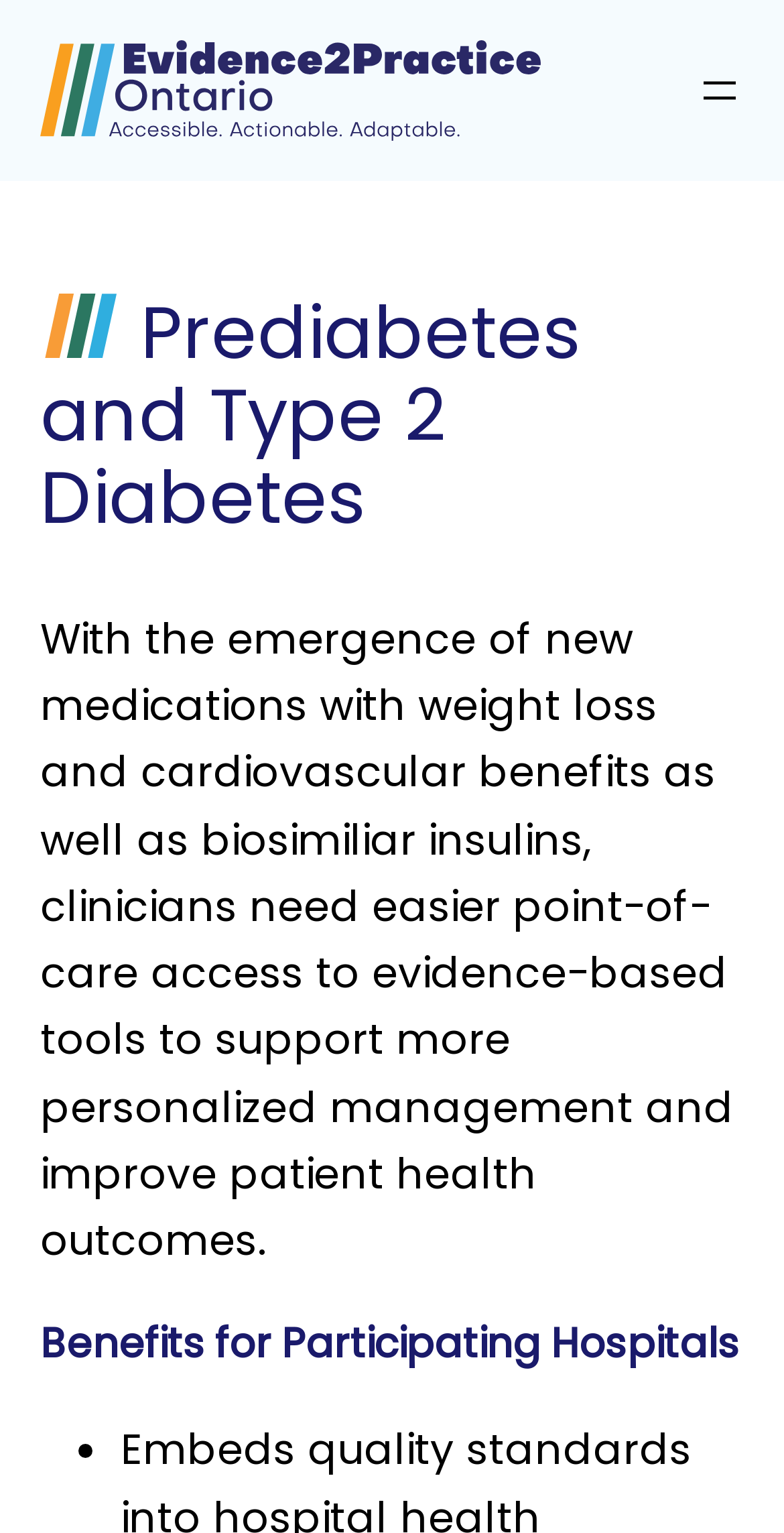Using the details from the image, please elaborate on the following question: How many list markers are there?

I found the answer by looking at the list marker element with the text '•' which is located below the heading 'Benefits for Participating Hospitals'.